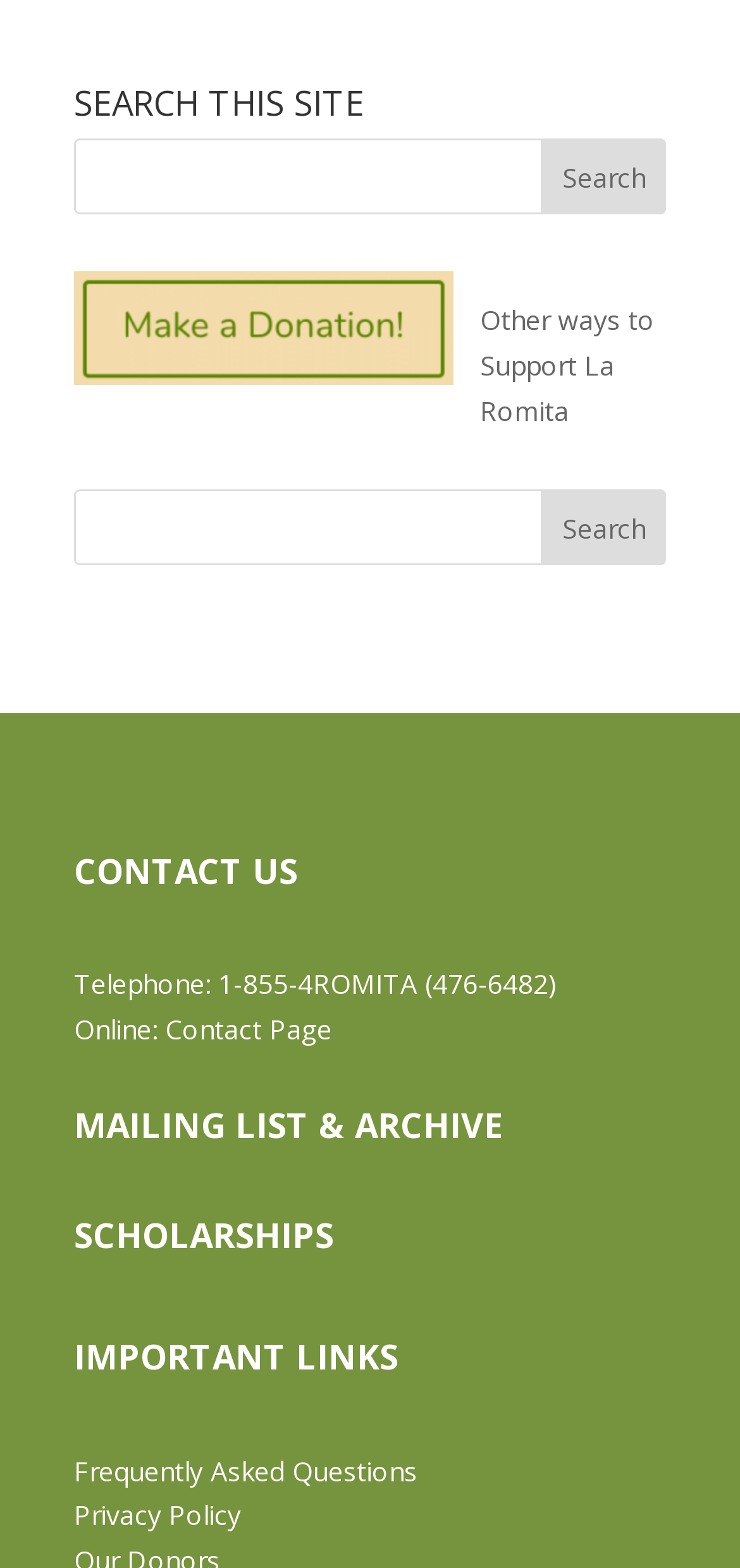How can I contact La Romita?
We need a detailed and meticulous answer to the question.

The 'CONTACT US' section provides two ways to contact La Romita: by telephone, with a phone number 1-855-4ROMITA (476-6482), and online, through a contact page.